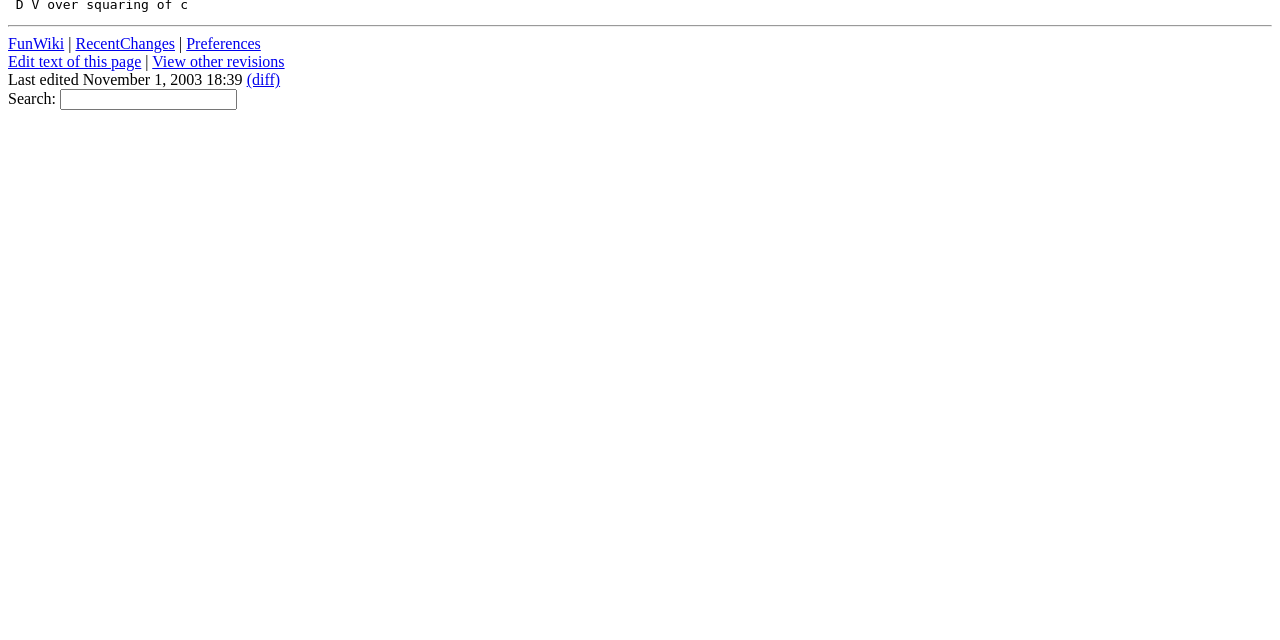Provide the bounding box coordinates in the format (top-left x, top-left y, bottom-right x, bottom-right y). All values are floating point numbers between 0 and 1. Determine the bounding box coordinate of the UI element described as: View other revisions

[0.119, 0.083, 0.222, 0.11]